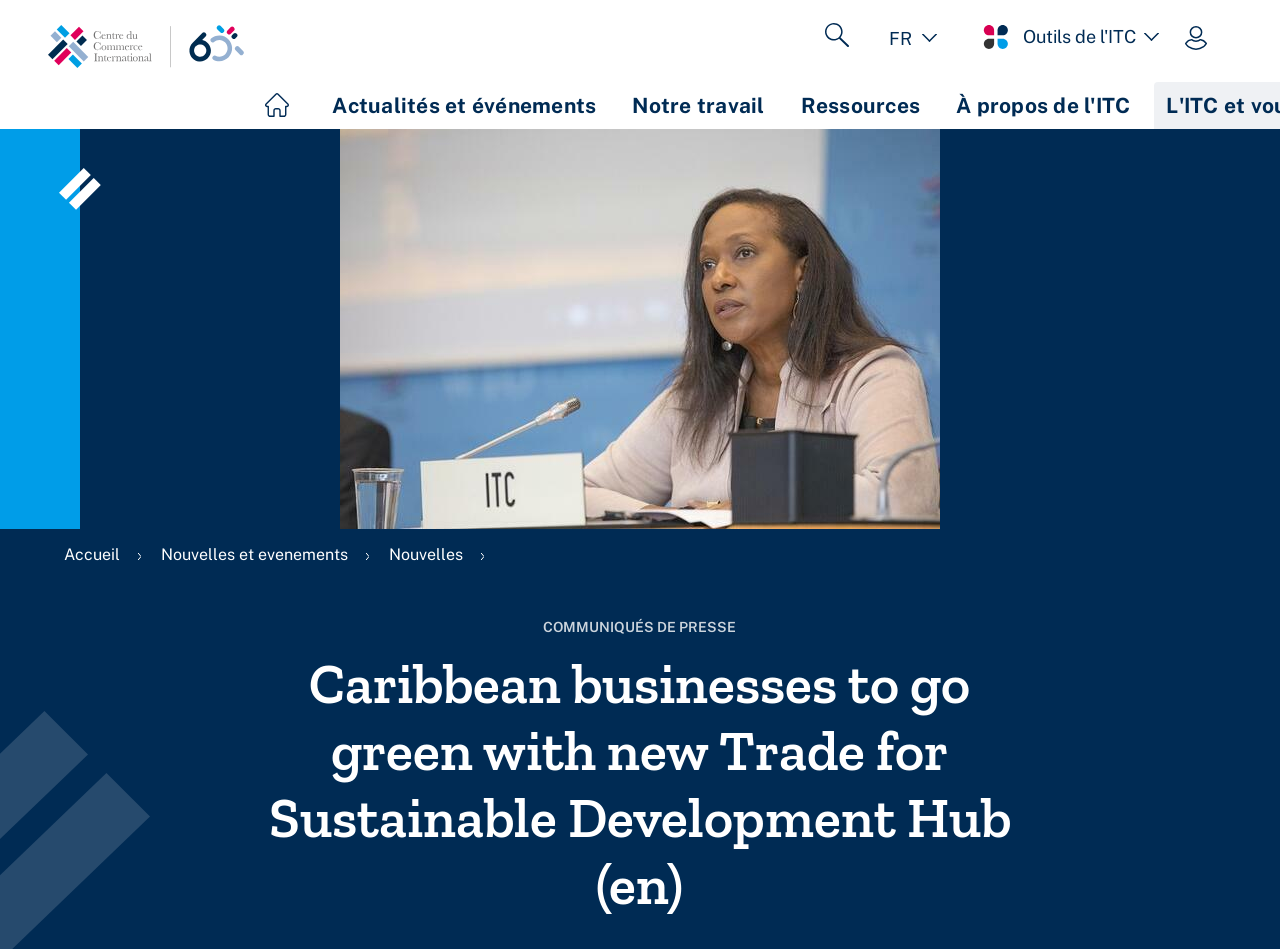Identify the bounding box for the described UI element: "Required only".

None